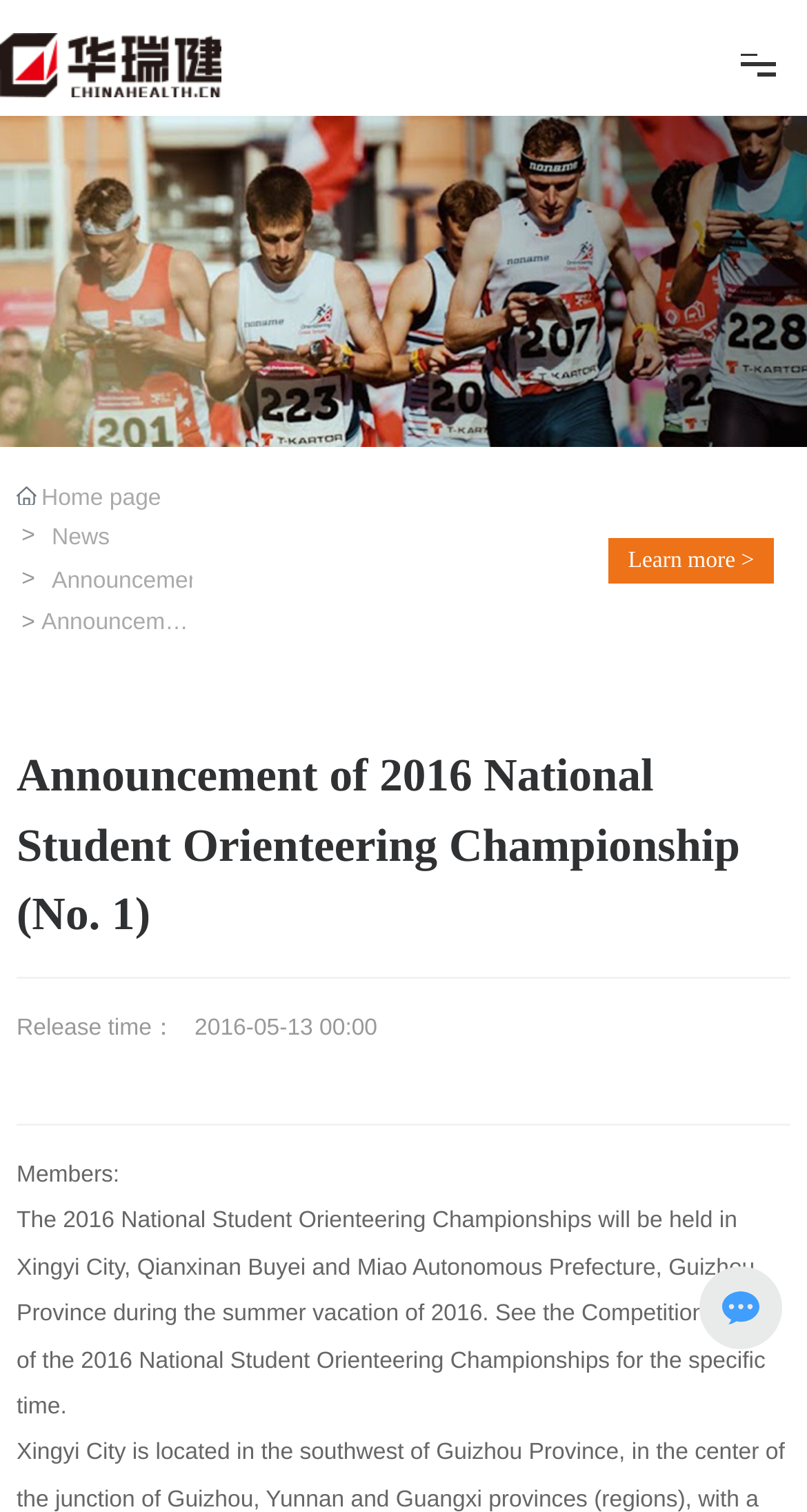Respond to the question below with a single word or phrase:
What is the purpose of the company?

Promote orienteering culture